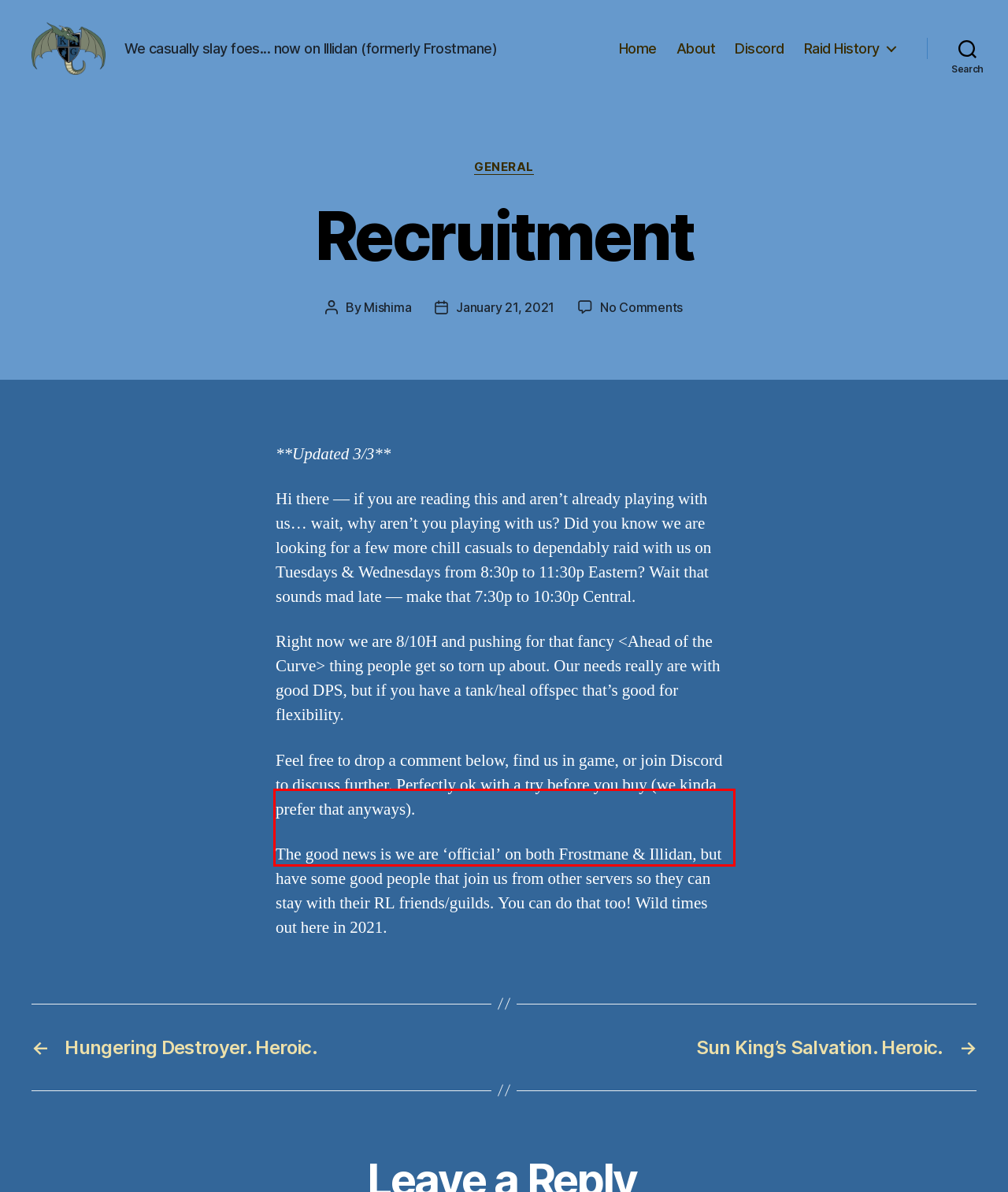Observe the screenshot of the webpage that includes a red rectangle bounding box. Conduct OCR on the content inside this red bounding box and generate the text.

Feel free to drop a comment below, find us in game, or join Discord to discuss further. Perfectly ok with a try before you buy (we kinda prefer that anyways).